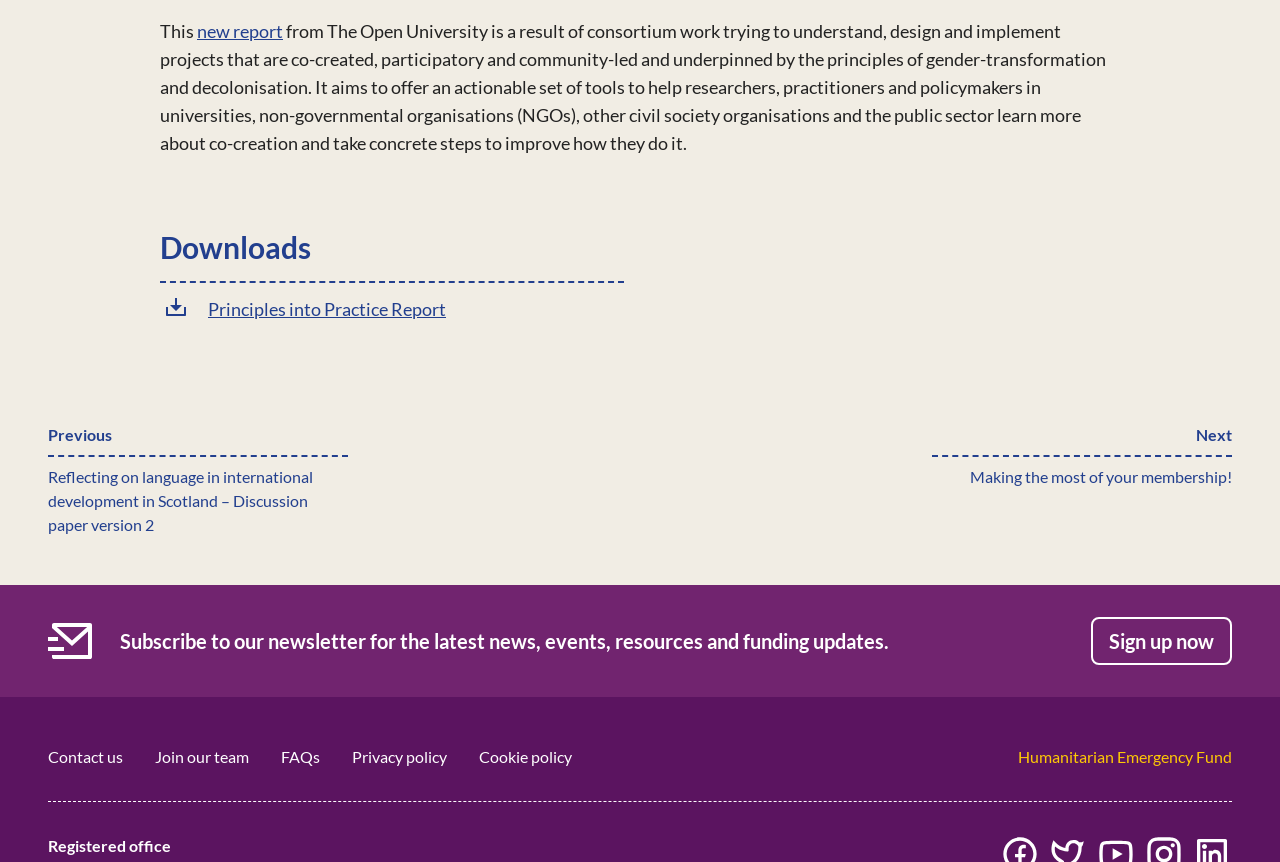Find the bounding box of the element with the following description: "Principles into Practice Report". The coordinates must be four float numbers between 0 and 1, formatted as [left, top, right, bottom].

[0.125, 0.326, 0.488, 0.389]